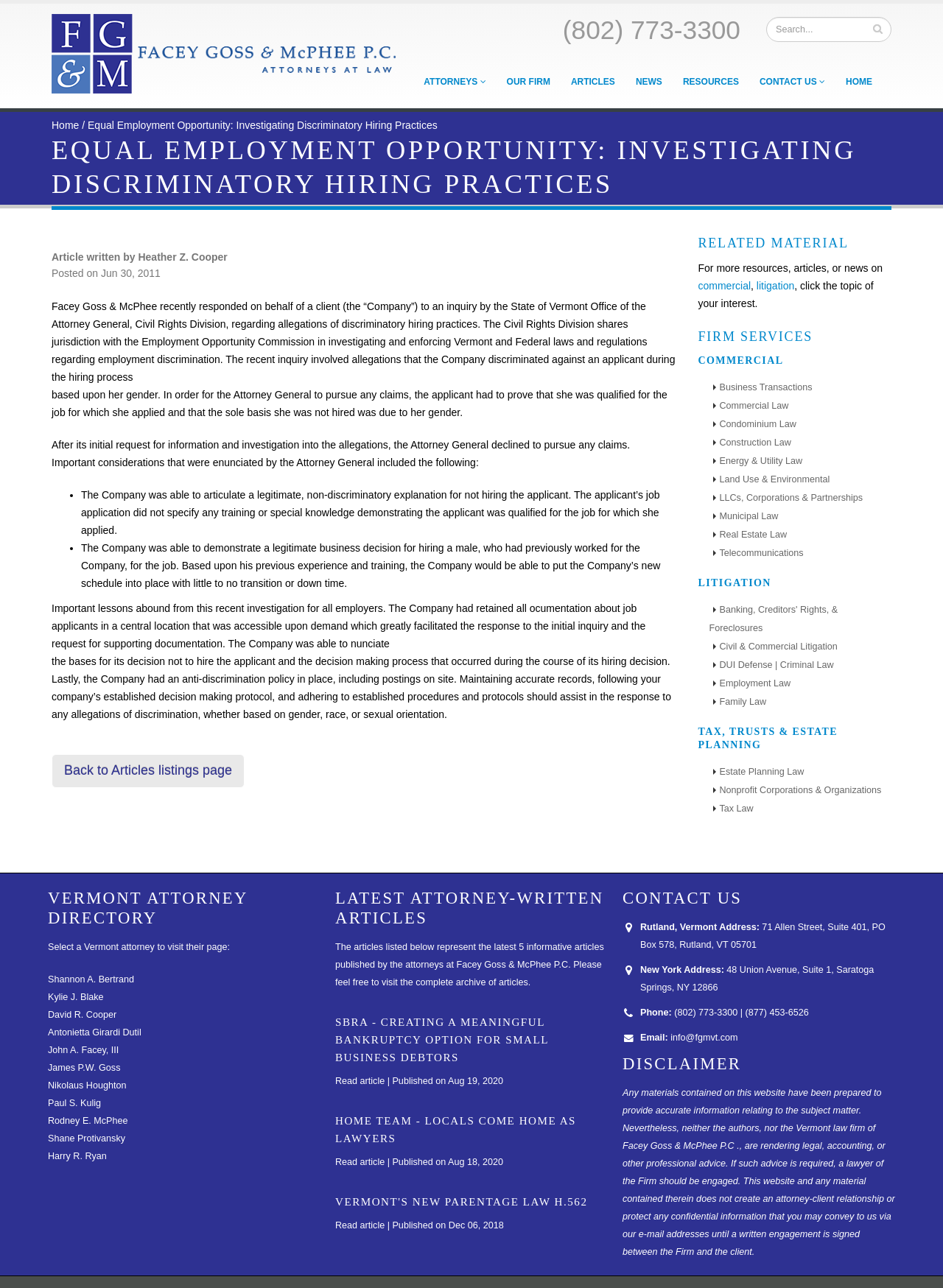Explain in detail what is displayed on the webpage.

This webpage is about Facey, Goss, & McPhee, P.C., a law firm in Vermont that provides legal aid regarding discriminatory hiring practices. The page has a navigation menu at the top with links to the home page, attorneys, firm, articles, news, resources, and contact us. There is also a search bar on the top right corner.

Below the navigation menu, there is a heading that reads "Equal Employment Opportunity: Investigating Discriminatory Hiring Practices." This is followed by an article written by Heather Z. Cooper, which discusses a recent investigation by the State of Vermont Office of the Attorney General, Civil Rights Division, regarding allegations of discriminatory hiring practices.

The article is divided into sections, with headings and bullet points. It explains the importance of maintaining accurate records, following established decision-making protocols, and adhering to established procedures and protocols to assist in responding to allegations of discrimination.

On the right side of the page, there is a section titled "Related Material" with links to resources, articles, and news on commercial litigation. Below this, there is a section titled "Firm Services" with links to various practice areas, including commercial law, litigation, and tax, trusts, and estate planning.

Further down the page, there is a section titled "Vermont Attorney Directory" with a list of attorneys from the firm, along with links to their individual pages. Finally, there is a section titled "Latest Attorney-Written Articles" with a brief description and links to the latest five informative articles published by the attorneys at Facey Goss & McPhee P.C.